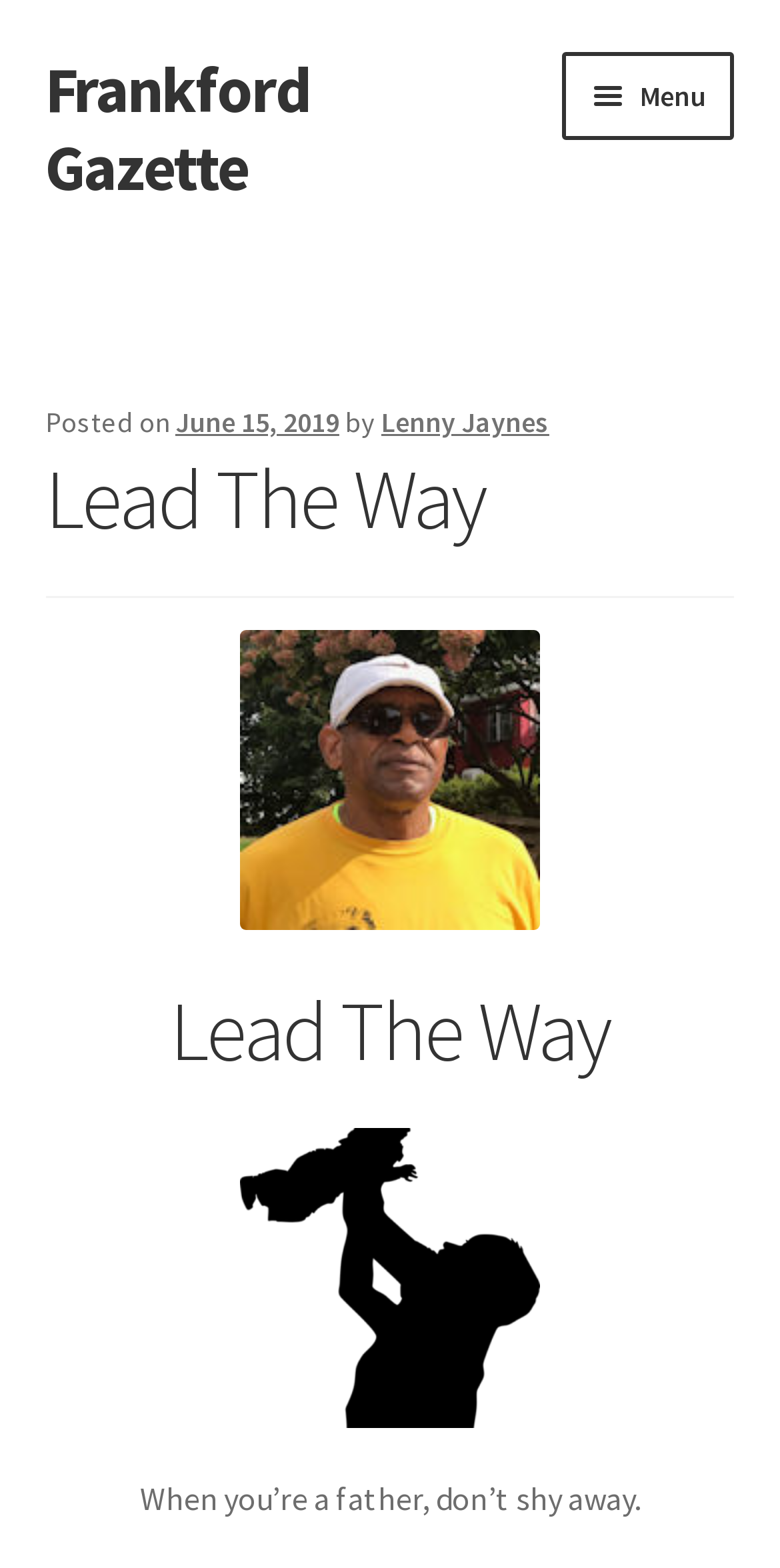Provide your answer in a single word or phrase: 
Who is the author of the article?

Lenny Jaynes